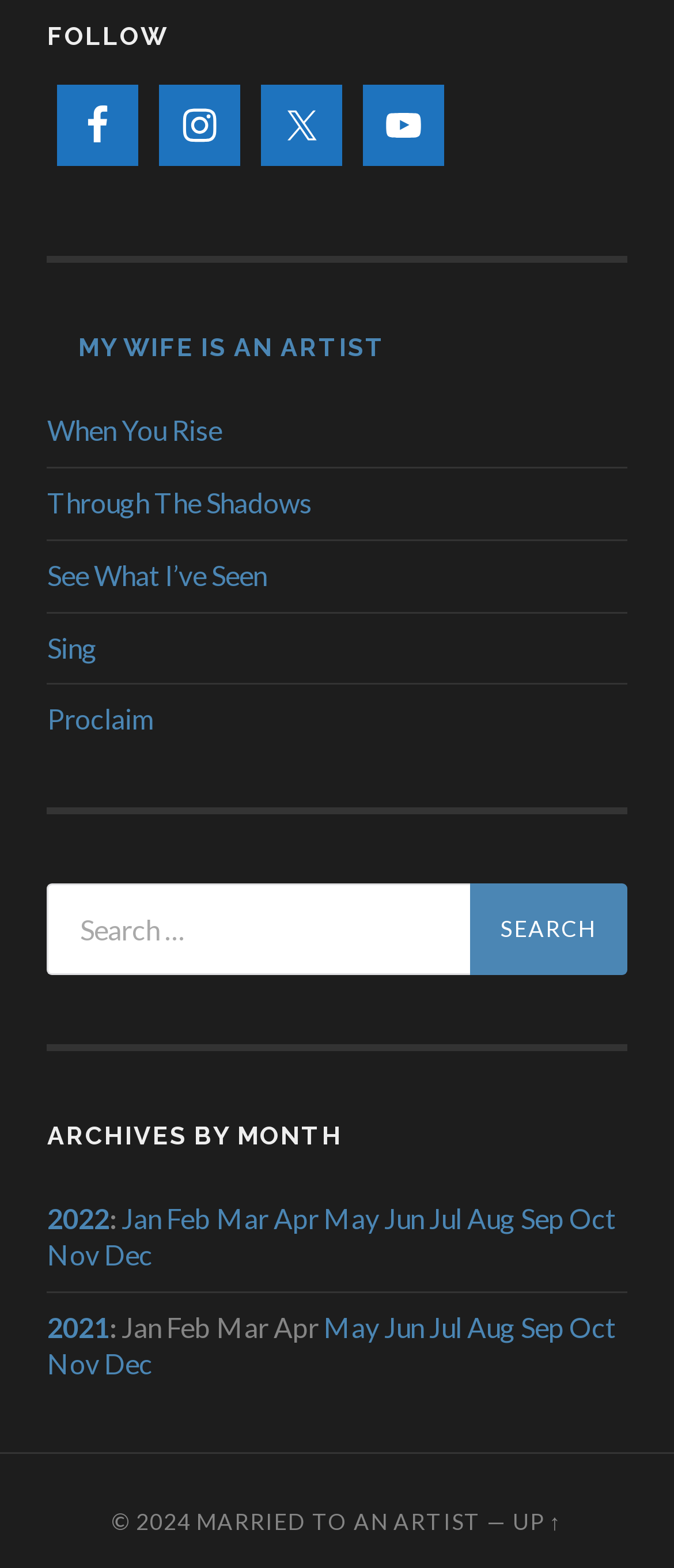Please mark the bounding box coordinates of the area that should be clicked to carry out the instruction: "Visit the YouTube channel".

[0.539, 0.054, 0.66, 0.106]